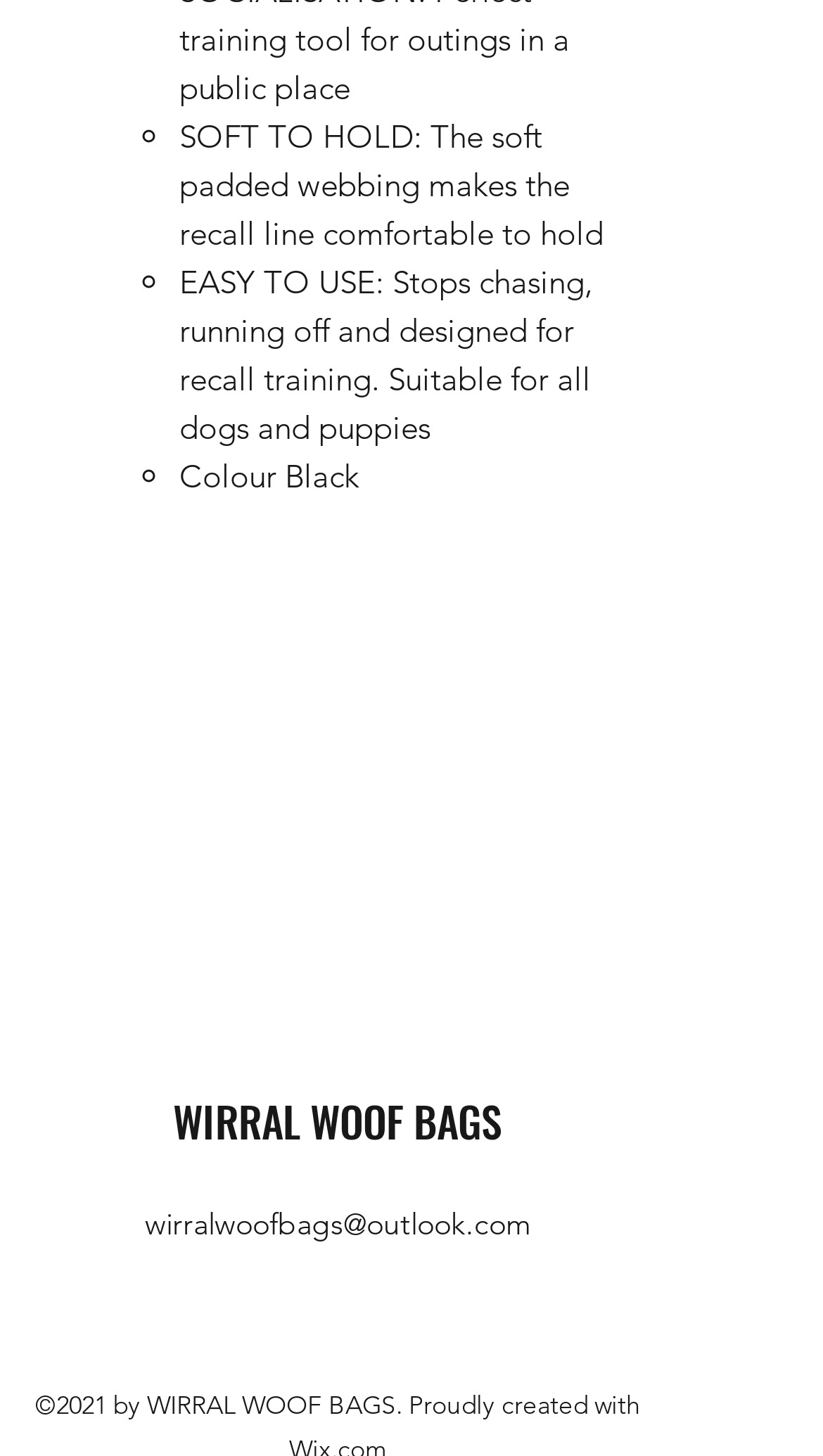What is the name of the company?
Kindly offer a comprehensive and detailed response to the question.

The webpage has a link to 'WIRRAL WOOF BAGS', which appears to be the name of the company or brand.